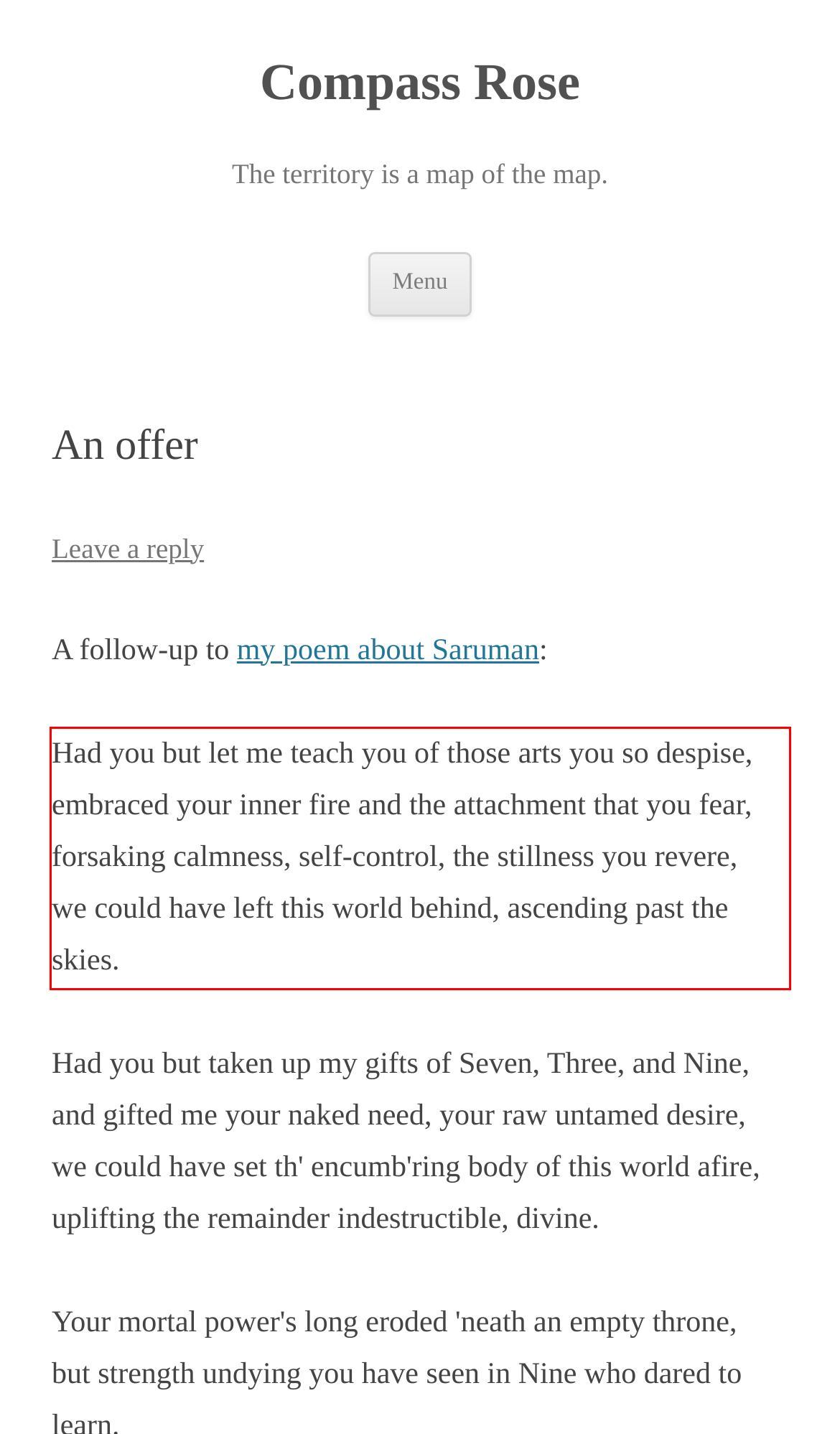Observe the screenshot of the webpage, locate the red bounding box, and extract the text content within it.

Had you but let me teach you of those arts you so despise, embraced your inner fire and the attachment that you fear, forsaking calmness, self-control, the stillness you revere, we could have left this world behind, ascending past the skies.